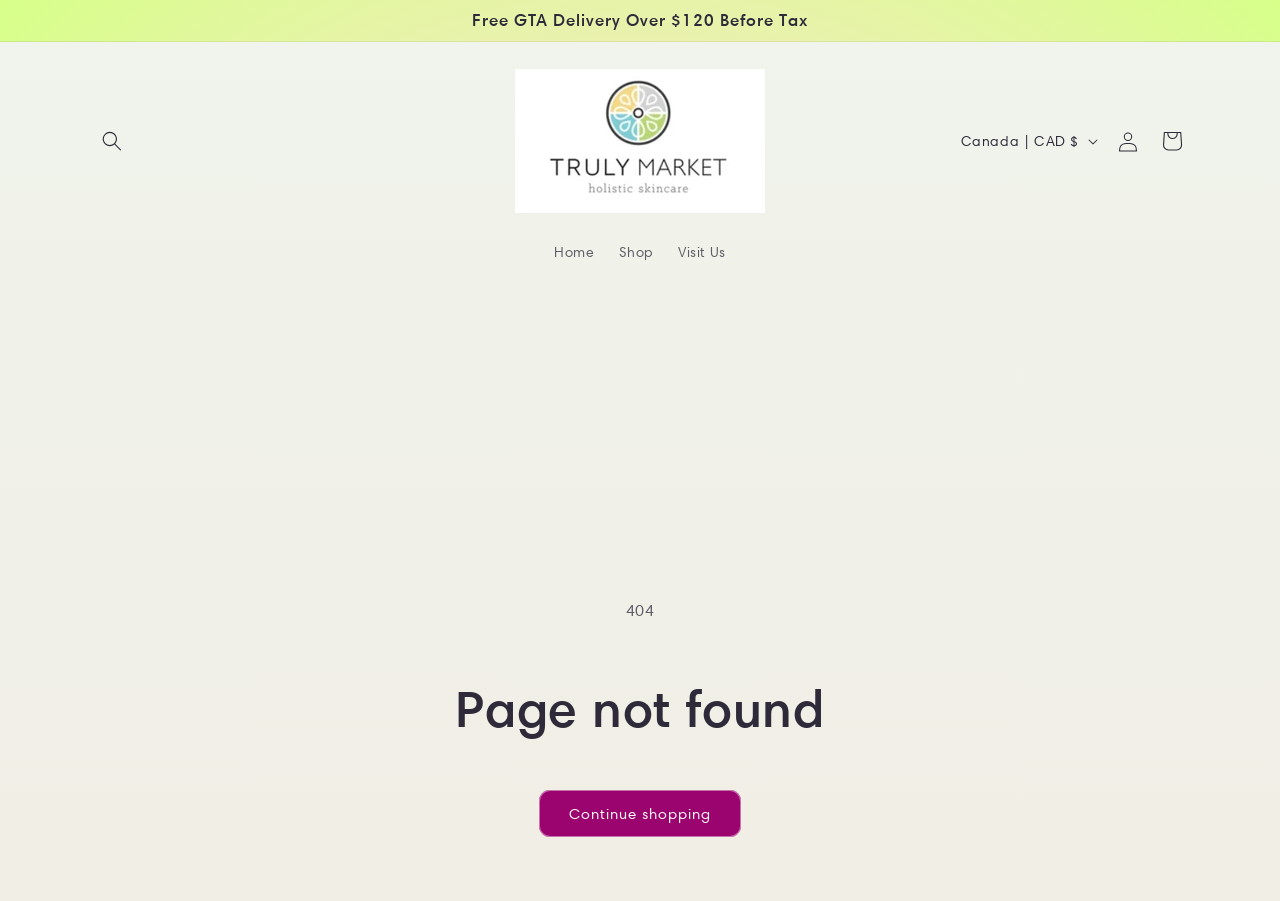Extract the heading text from the webpage.

Page not found